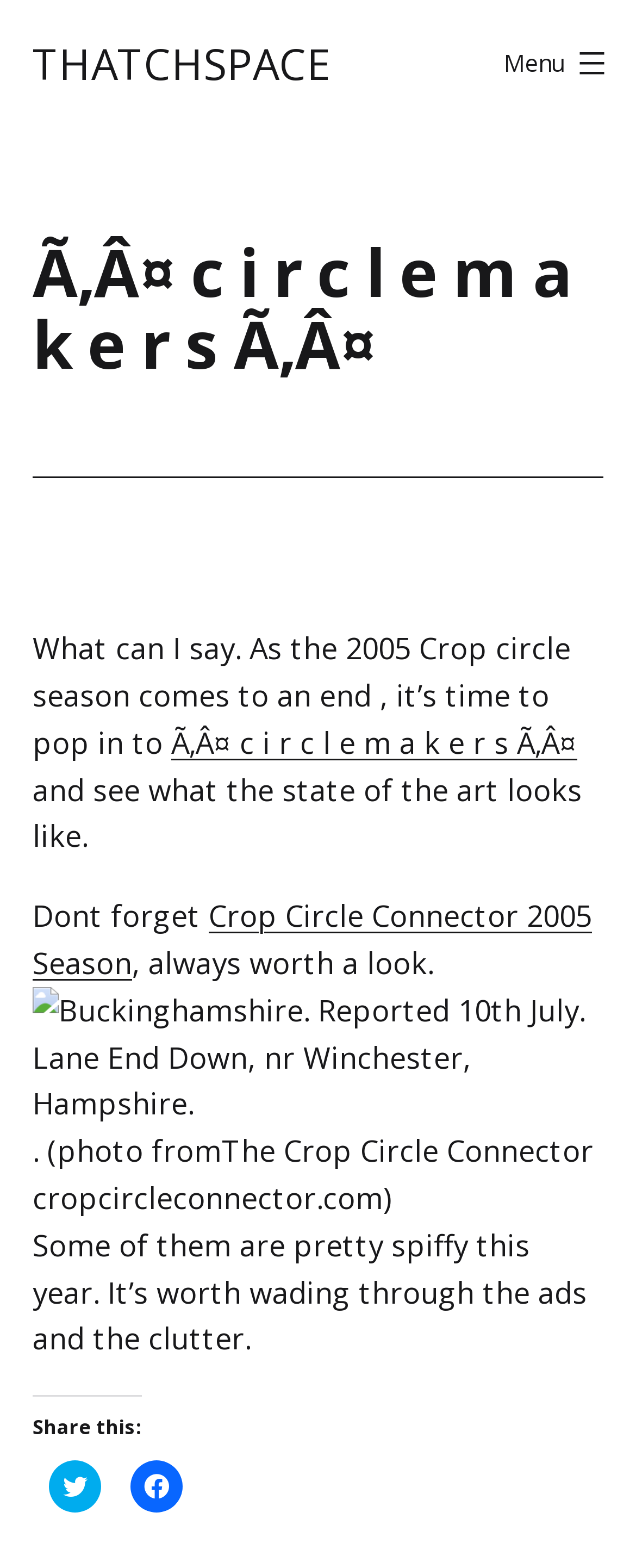Craft a detailed narrative of the webpage's structure and content.

The webpage appears to be a blog or personal website focused on crop circles. At the top, there is a header section with a link to "THATCHSPACE" and a button labeled "Menu" that expands to reveal a primary menu list. Below the header, there is a large heading that reads "Ã‚Â¤ c i r c l e m a k e r s Ã‚Â¤".

The main content of the page is a single article or post that discusses the 2005 crop circle season. The text begins with the phrase "What can I say. As the 2005 Crop circle season comes to an end, it’s time to pop in to" and continues with a link to "Ã‚Â¤ c i r c l e m a k e r s Ã‚Â¤". The article then describes the state of the art in crop circles and mentions the "Crop Circle Connector 2005 Season" as a worthwhile resource.

Below the text, there is an image of a crop circle, reportedly from Buckinghamshire, with a caption that credits the photo to "The Crop Circle Connector" website. The article concludes with a comment about the quality of some crop circles this year and a mention of the need to navigate through ads and clutter to find them.

At the very bottom of the page, there is a section labeled "Share this:" with links to share the content on Twitter and Facebook.